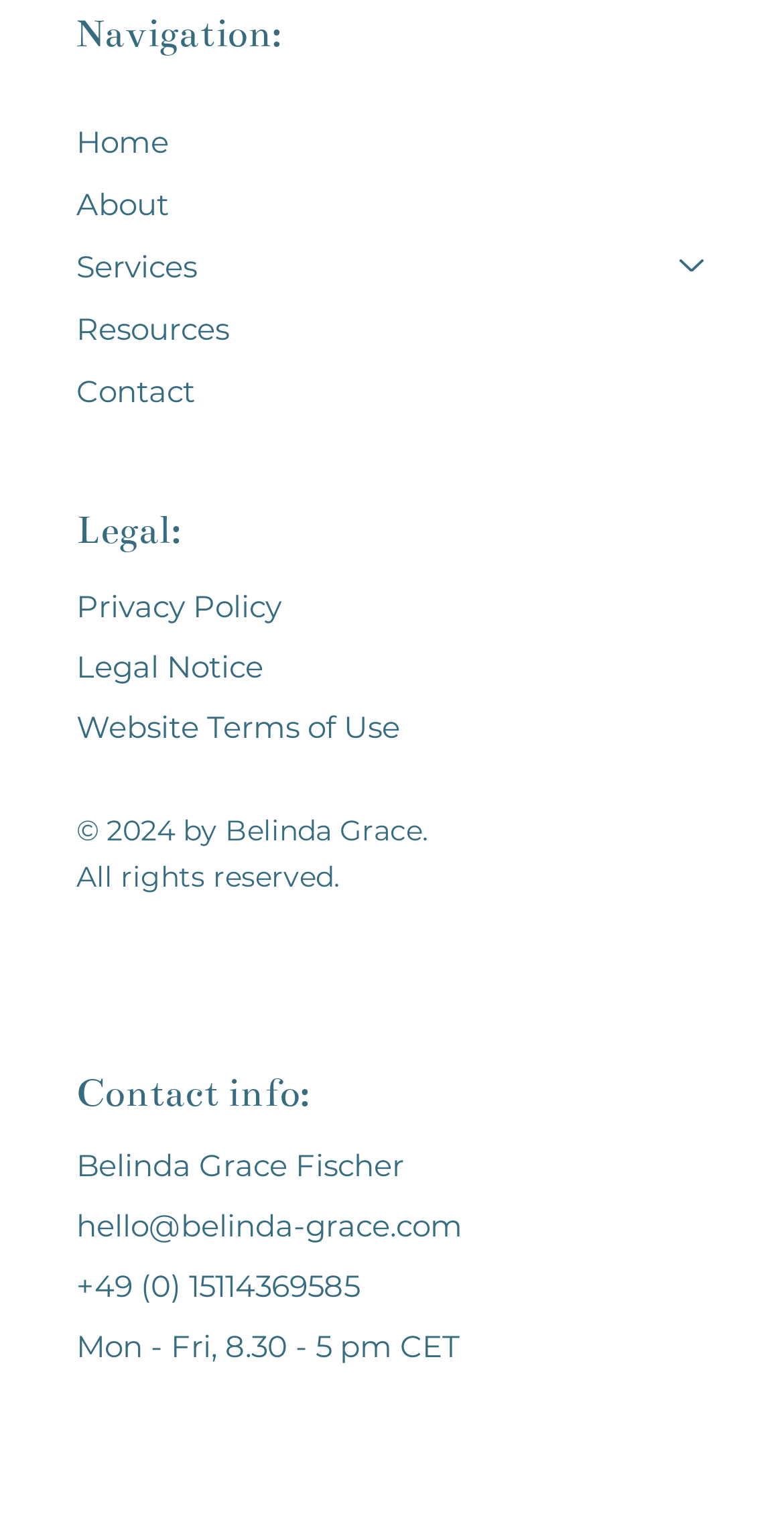How many social media links are in the social bar?
Provide a well-explained and detailed answer to the question.

I looked at the social bar section on the webpage and counted the number of links, which are CIOL logo, Instagram, LinkedIn, and Youtube, totaling 4 links.